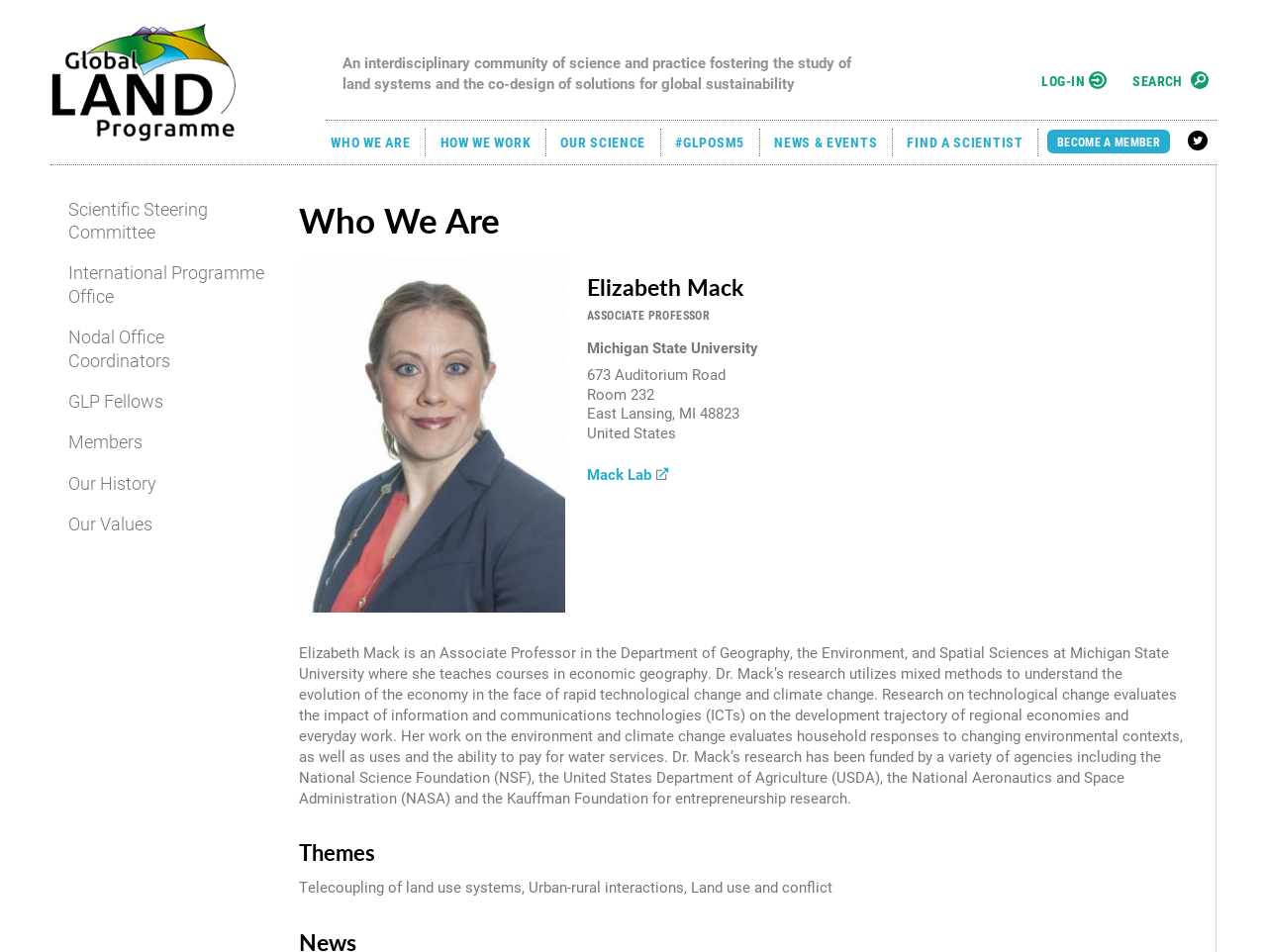Please specify the bounding box coordinates of the region to click in order to perform the following instruction: "Learn more about 'Elizabeth Mack'".

[0.463, 0.284, 0.542, 0.318]